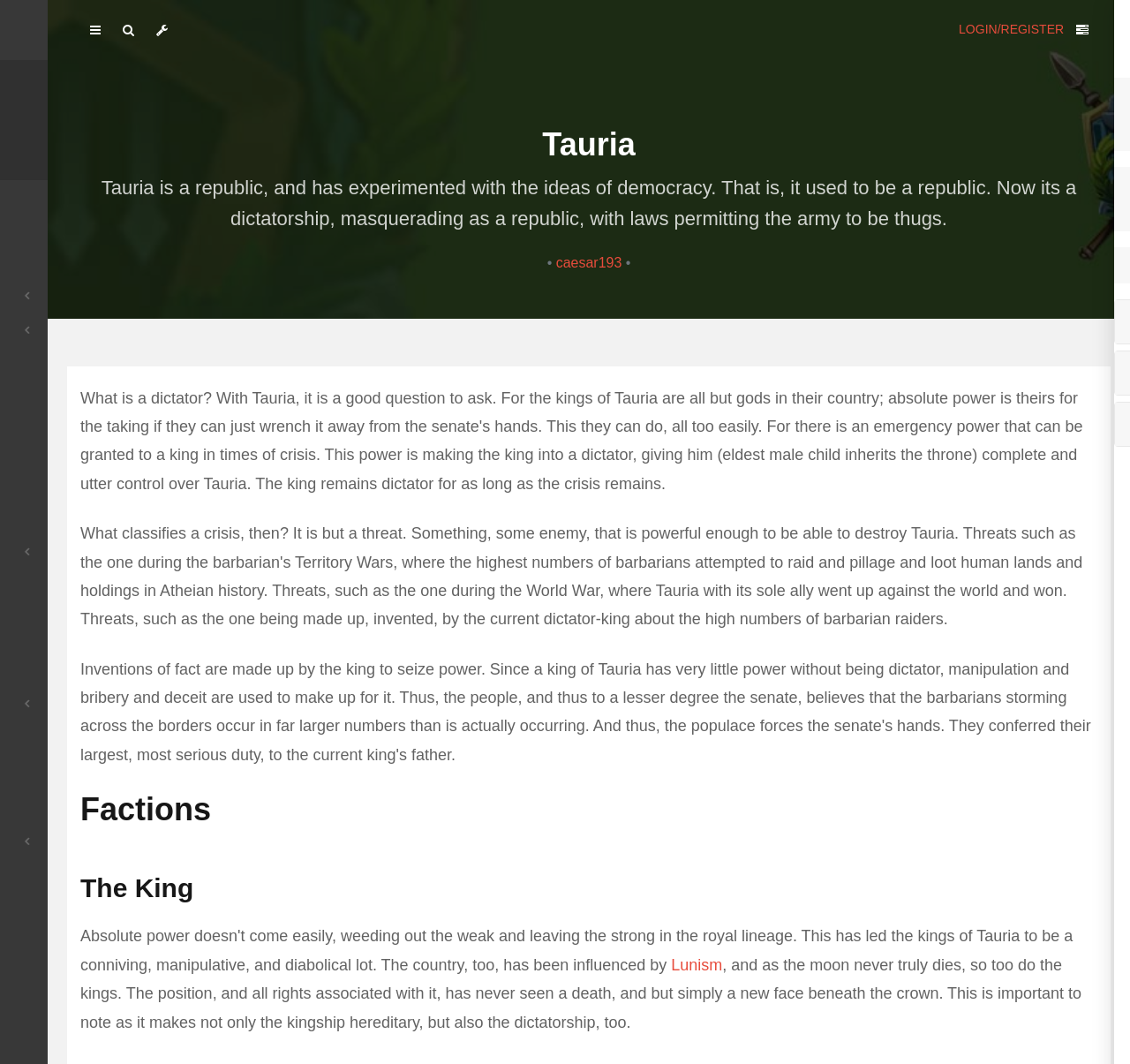Find and provide the bounding box coordinates for the UI element described with: "Categories".

[0.0, 0.263, 0.18, 0.295]